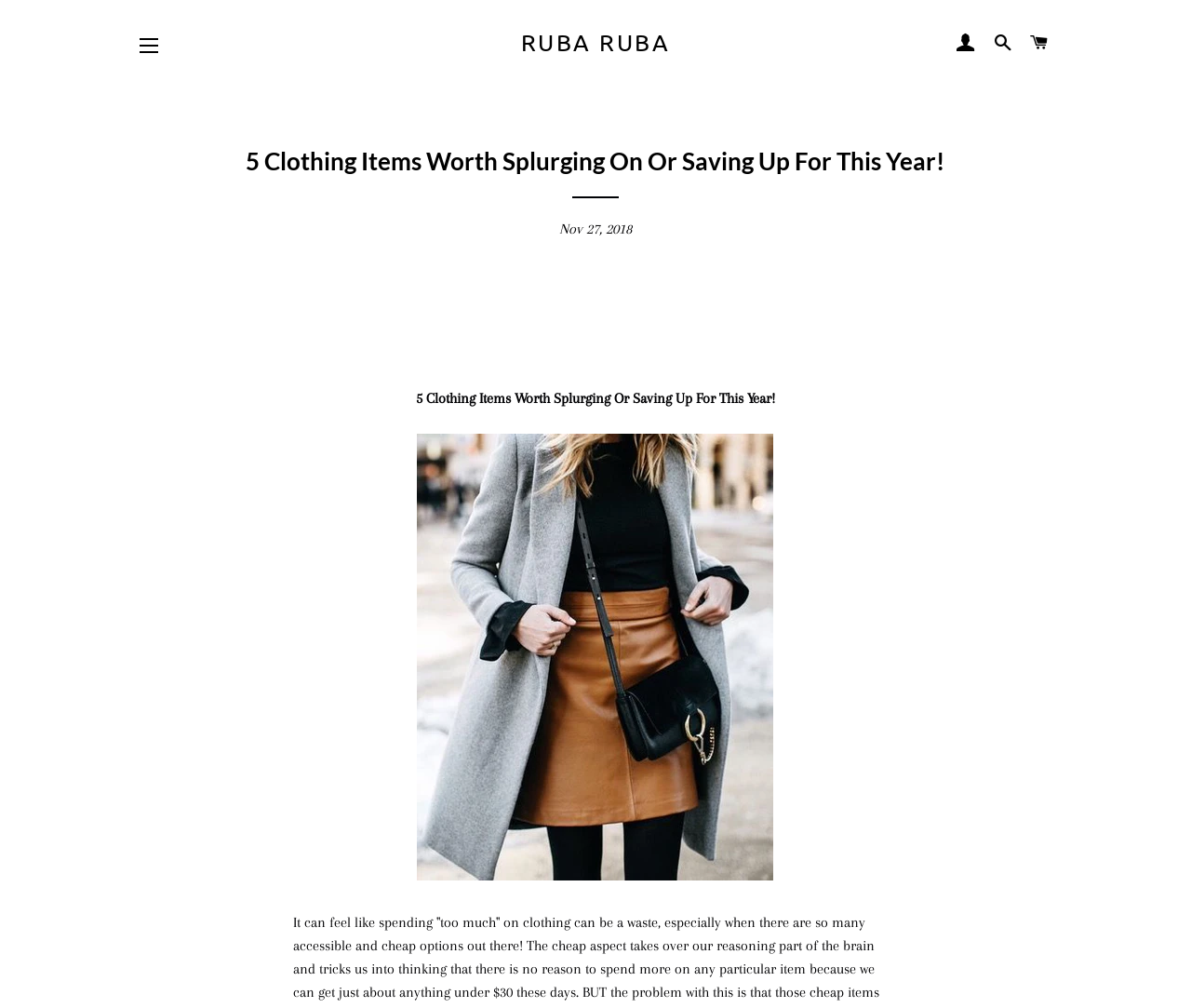How many links are in the top navigation bar?
Please provide a single word or phrase in response based on the screenshot.

4